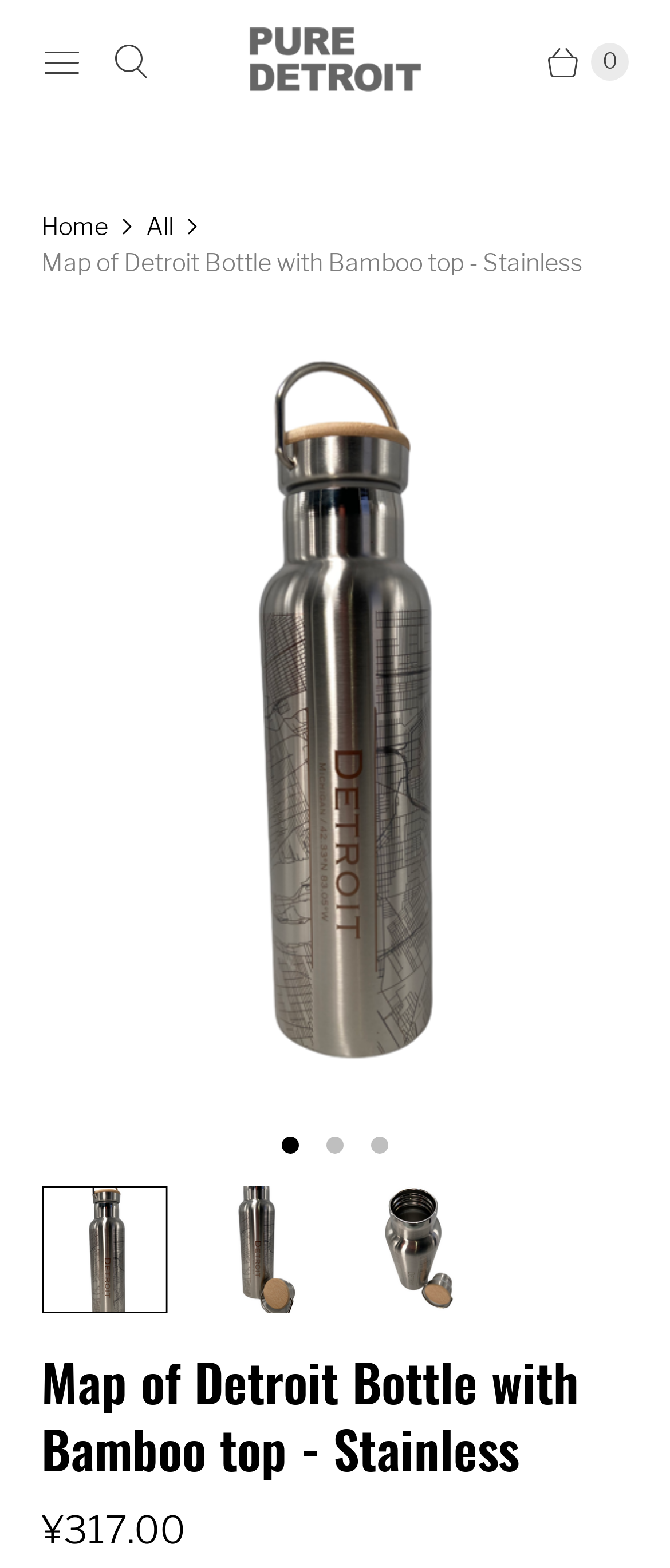Please indicate the bounding box coordinates of the element's region to be clicked to achieve the instruction: "Search for something". Provide the coordinates as four float numbers between 0 and 1, i.e., [left, top, right, bottom].

[0.144, 0.013, 0.246, 0.066]